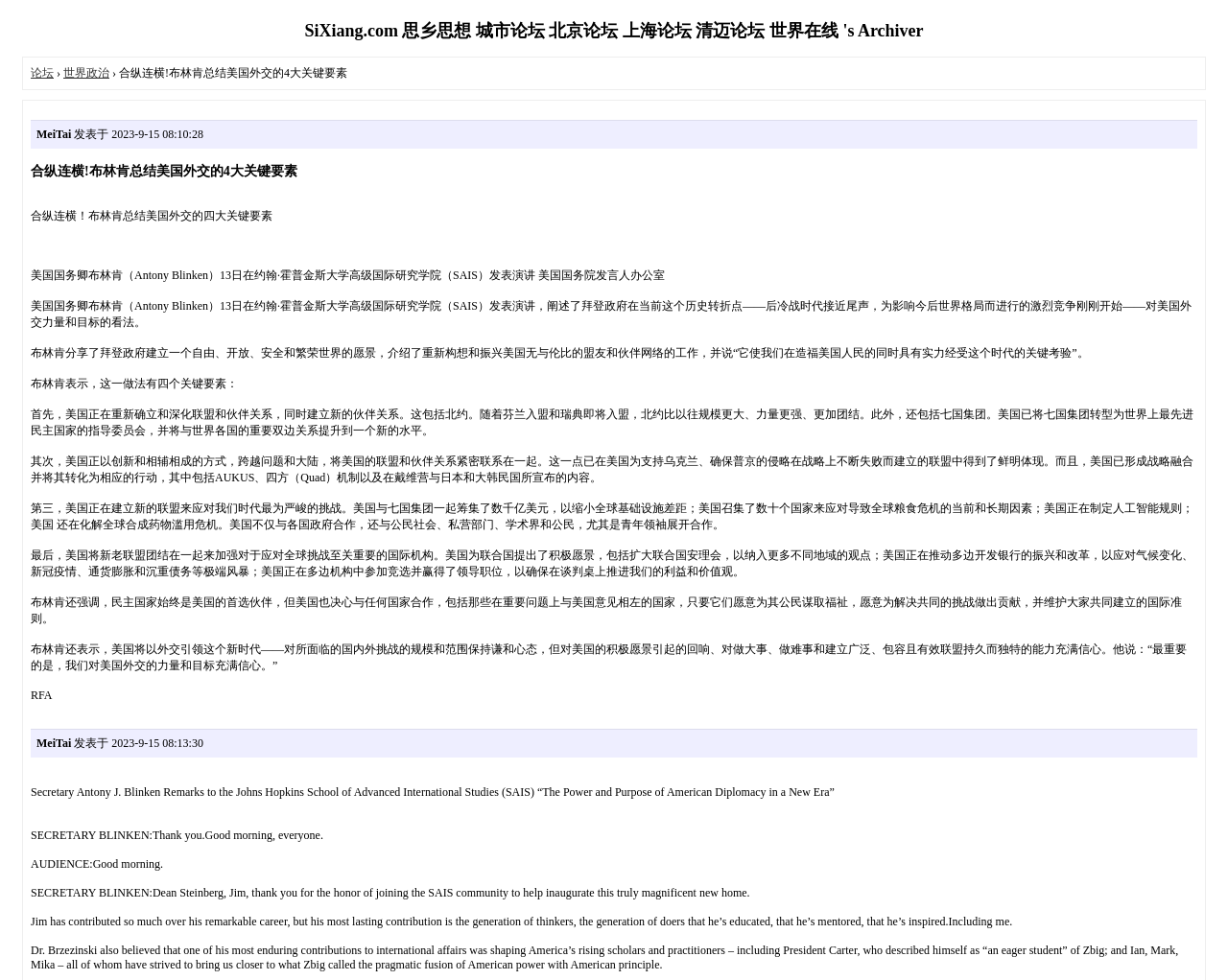What is the name of the university where Secretary Blinken gave his remarks?
Kindly offer a comprehensive and detailed response to the question.

The name of the university can be found in the text 'Secretary Antony J. Blinken Remarks to the Johns Hopkins School of Advanced International Studies (SAIS)' which indicates that Secretary Blinken gave his remarks at Johns Hopkins University.